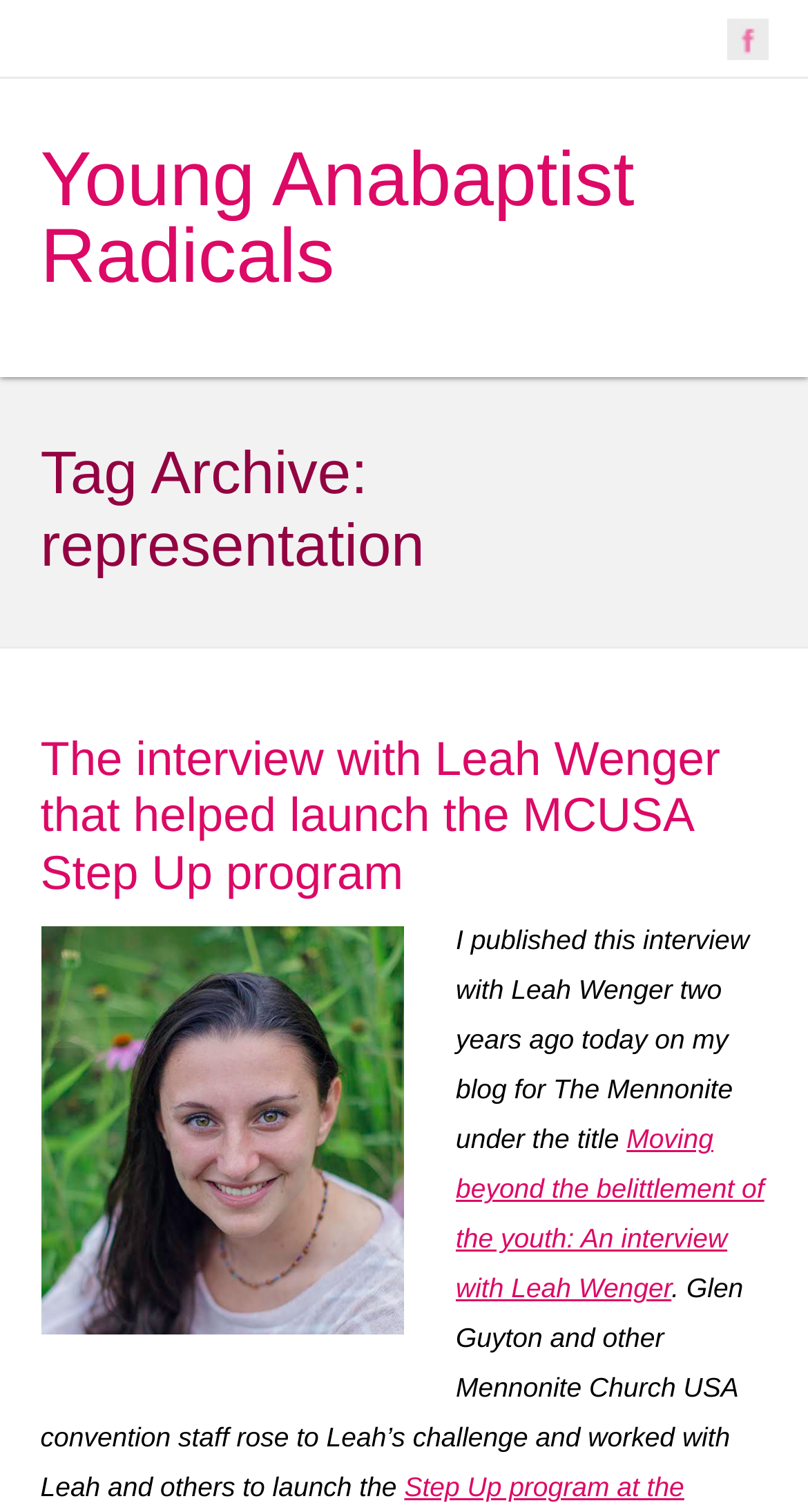Locate the heading on the webpage and return its text.

Tag Archive: representation